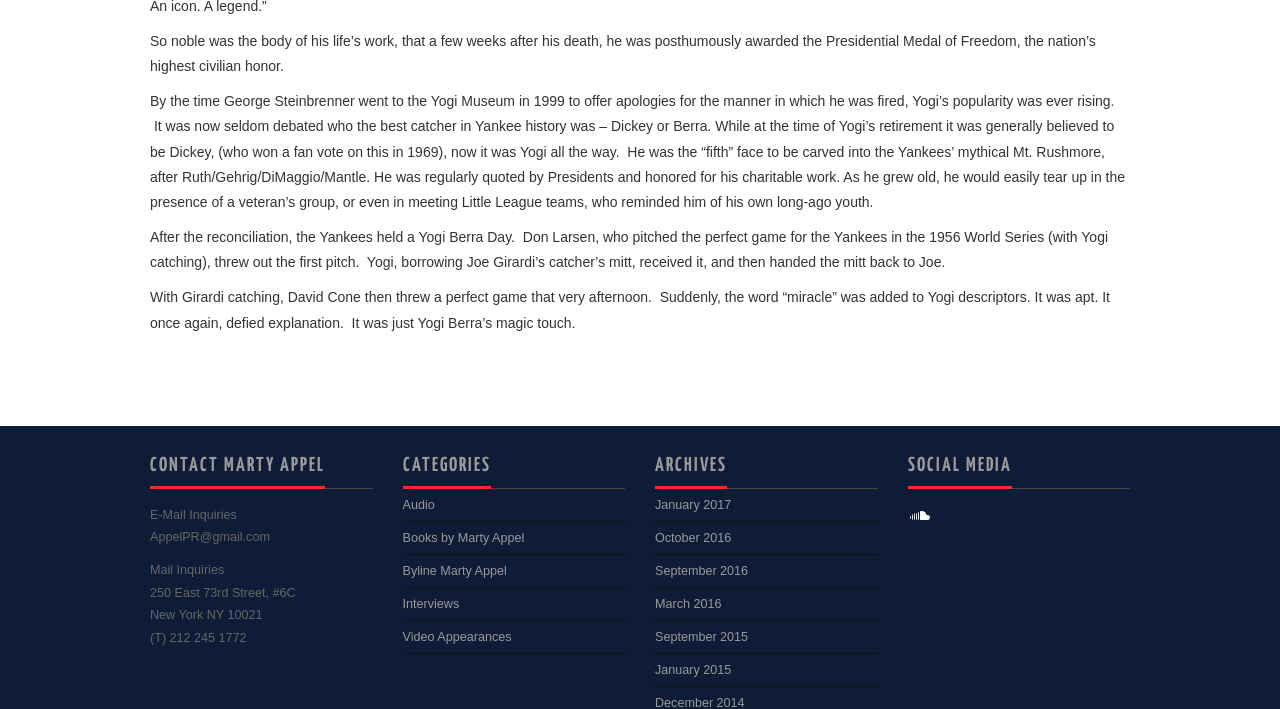Please determine the bounding box coordinates for the UI element described here. Use the format (top-left x, top-left y, bottom-right x, bottom-right y) with values bounded between 0 and 1: Books by Marty Appel

[0.314, 0.749, 0.41, 0.768]